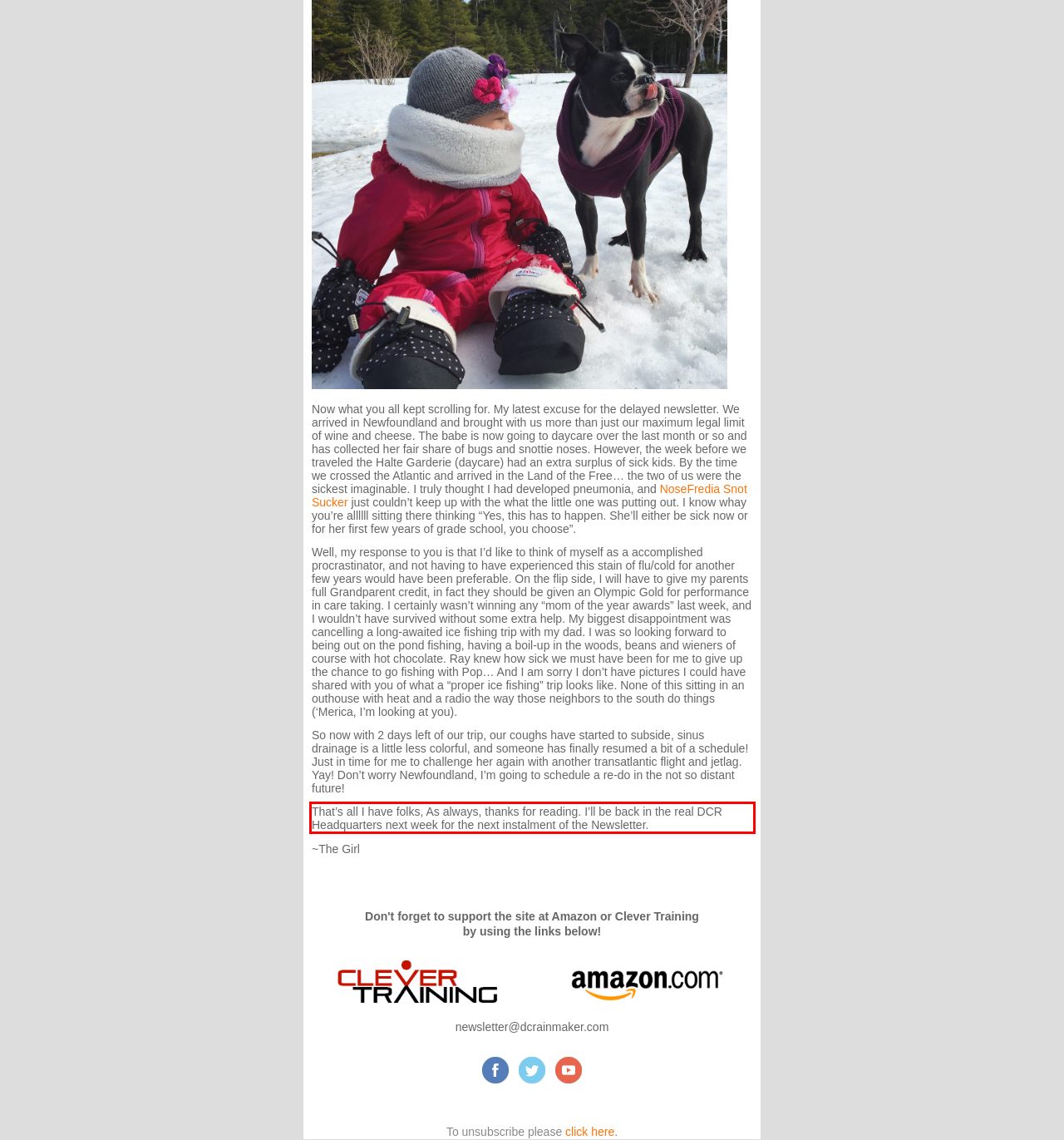You have a screenshot of a webpage with a UI element highlighted by a red bounding box. Use OCR to obtain the text within this highlighted area.

That’s all I have folks, As always, thanks for reading. I’ll be back in the real DCR Headquarters next week for the next instalment of the Newsletter.